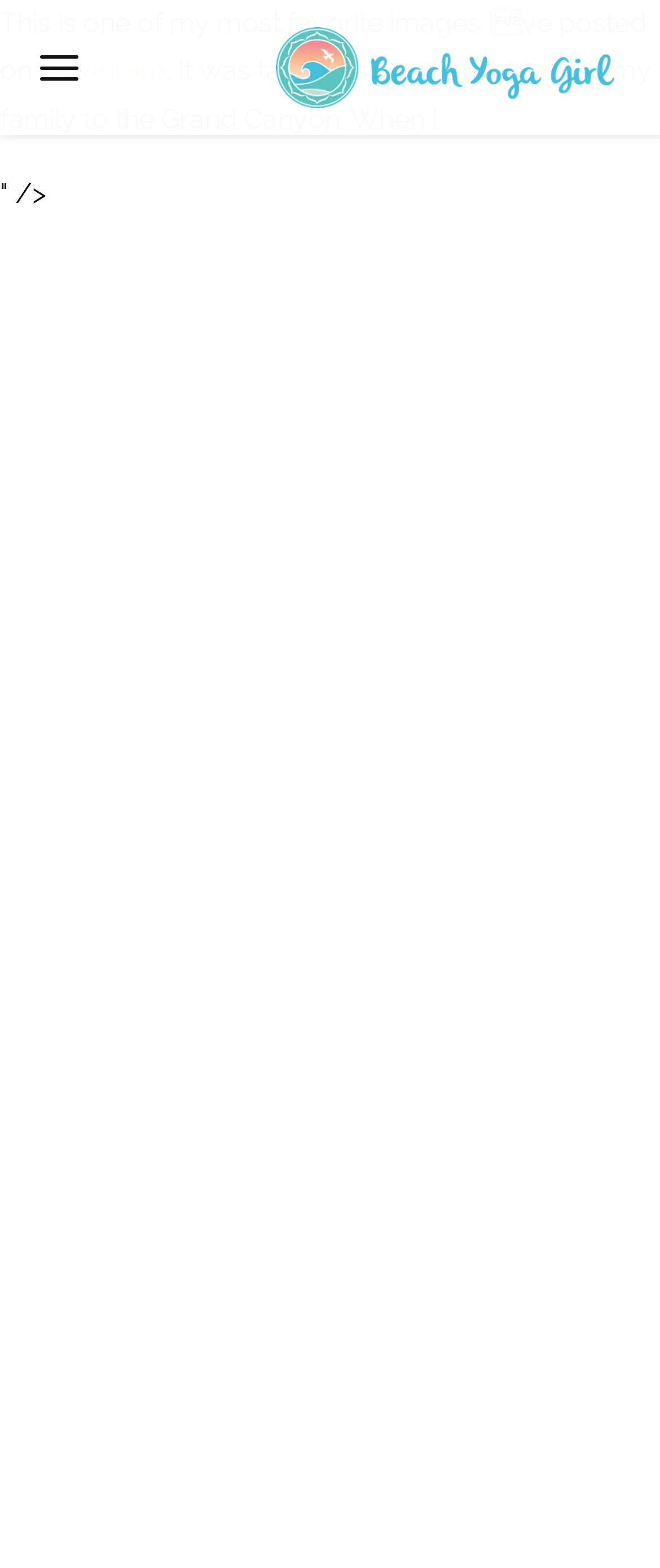Respond with a single word or phrase to the following question:
What is the platform mentioned in the text?

Instagram